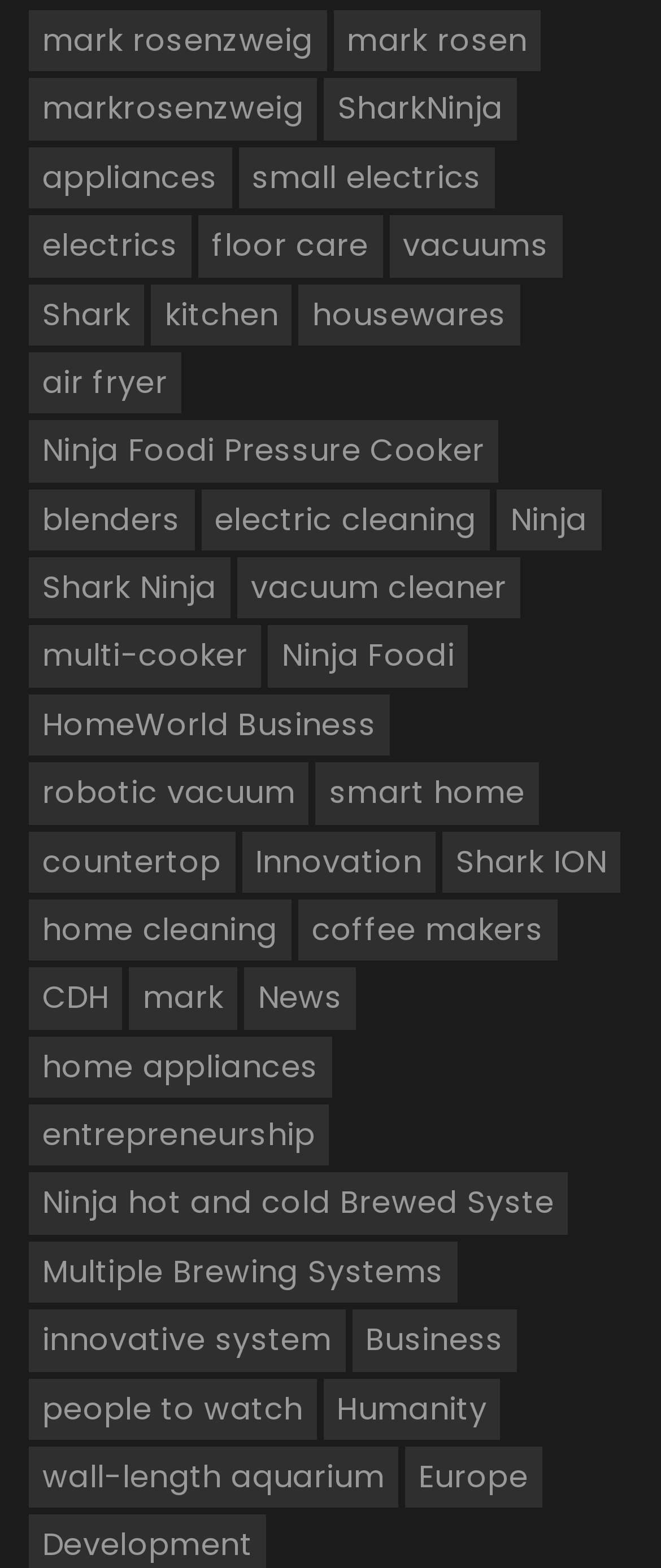Please provide a brief answer to the following inquiry using a single word or phrase:
Who is the person mentioned on this webpage?

Mark Rosenzweig